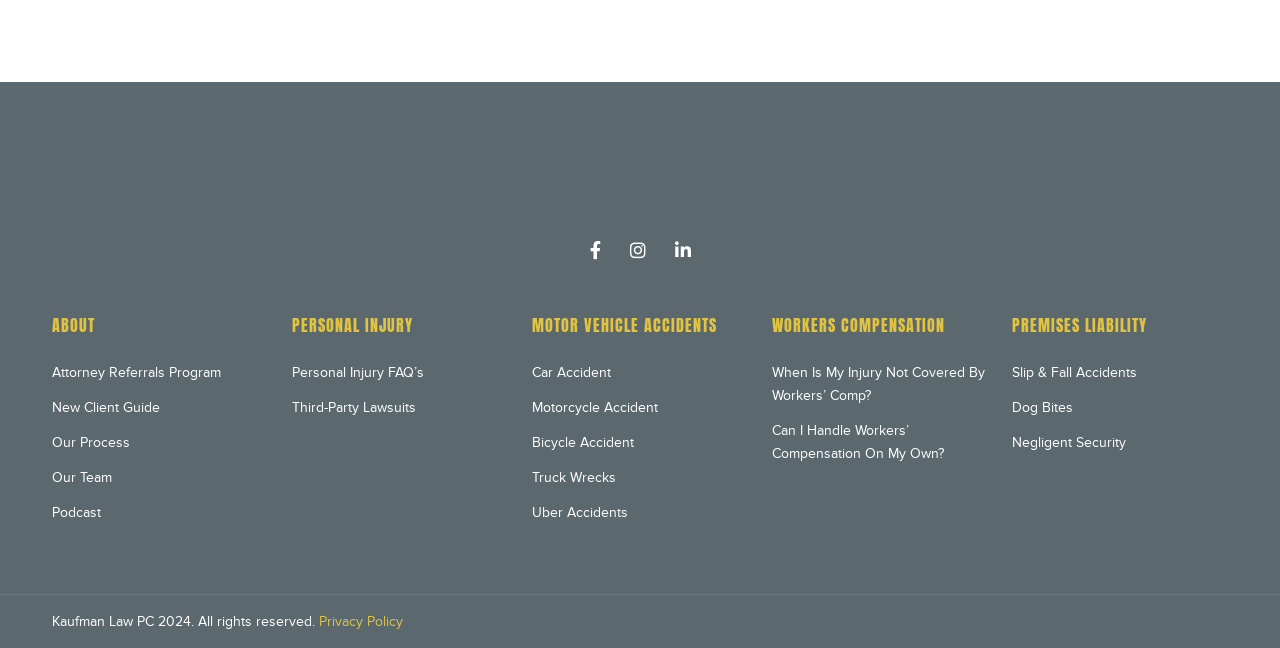Provide the bounding box coordinates of the area you need to click to execute the following instruction: "Read the Privacy Policy".

[0.249, 0.946, 0.315, 0.973]